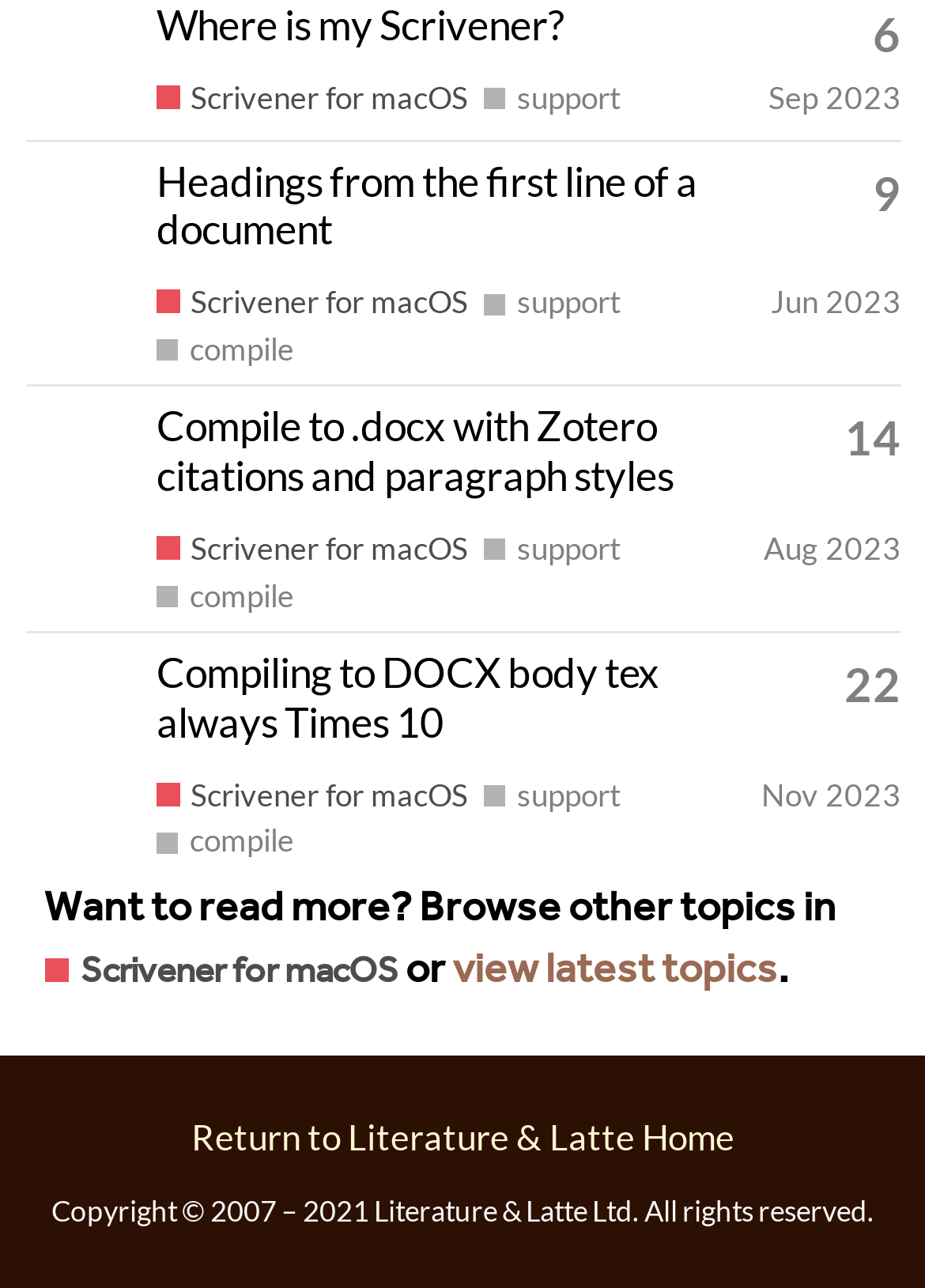Identify the bounding box coordinates for the UI element that matches this description: "support".

[0.523, 0.222, 0.671, 0.25]